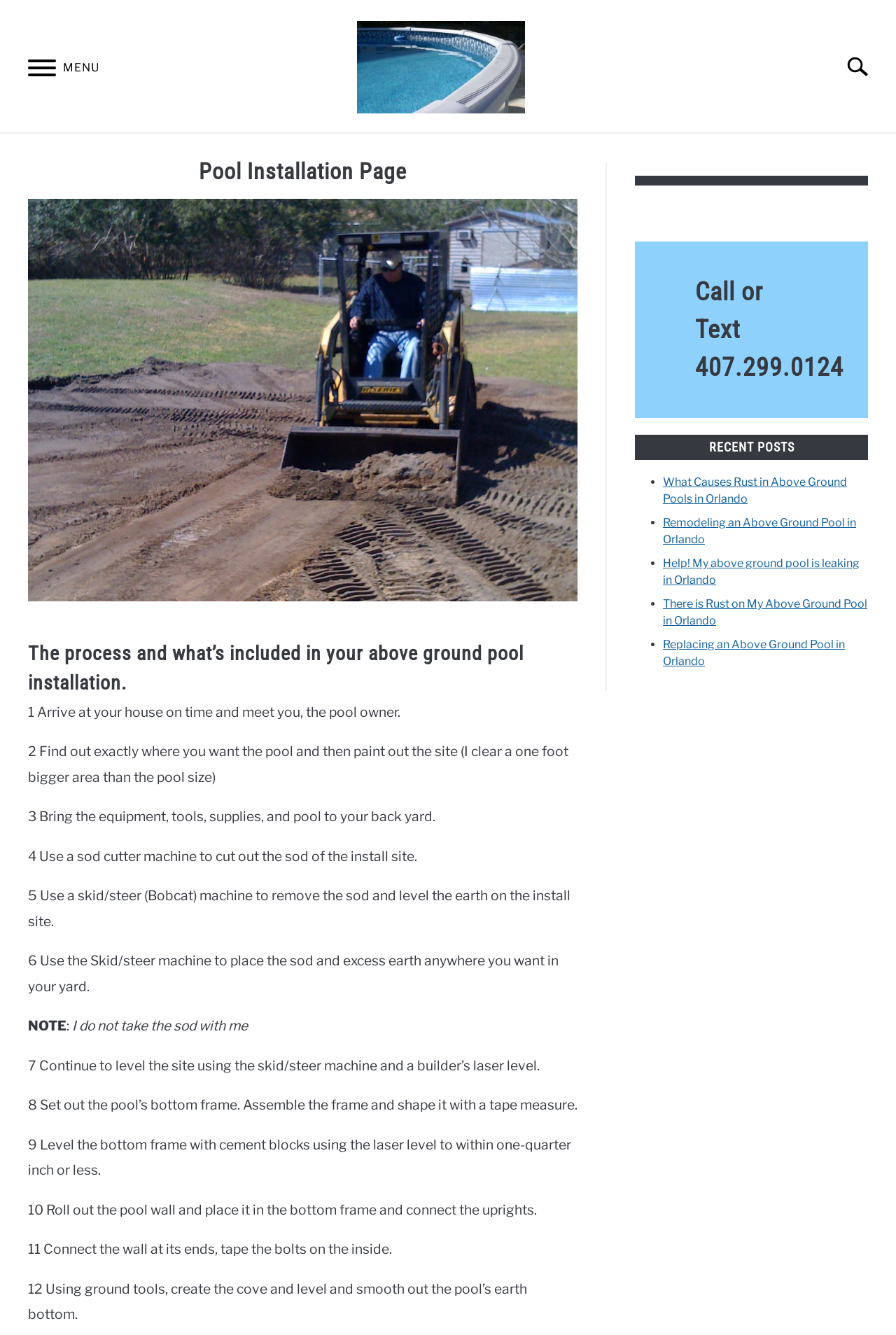Identify the bounding box coordinates of the region I need to click to complete this instruction: "Call or text 407.299.0124".

[0.709, 0.181, 0.969, 0.313]